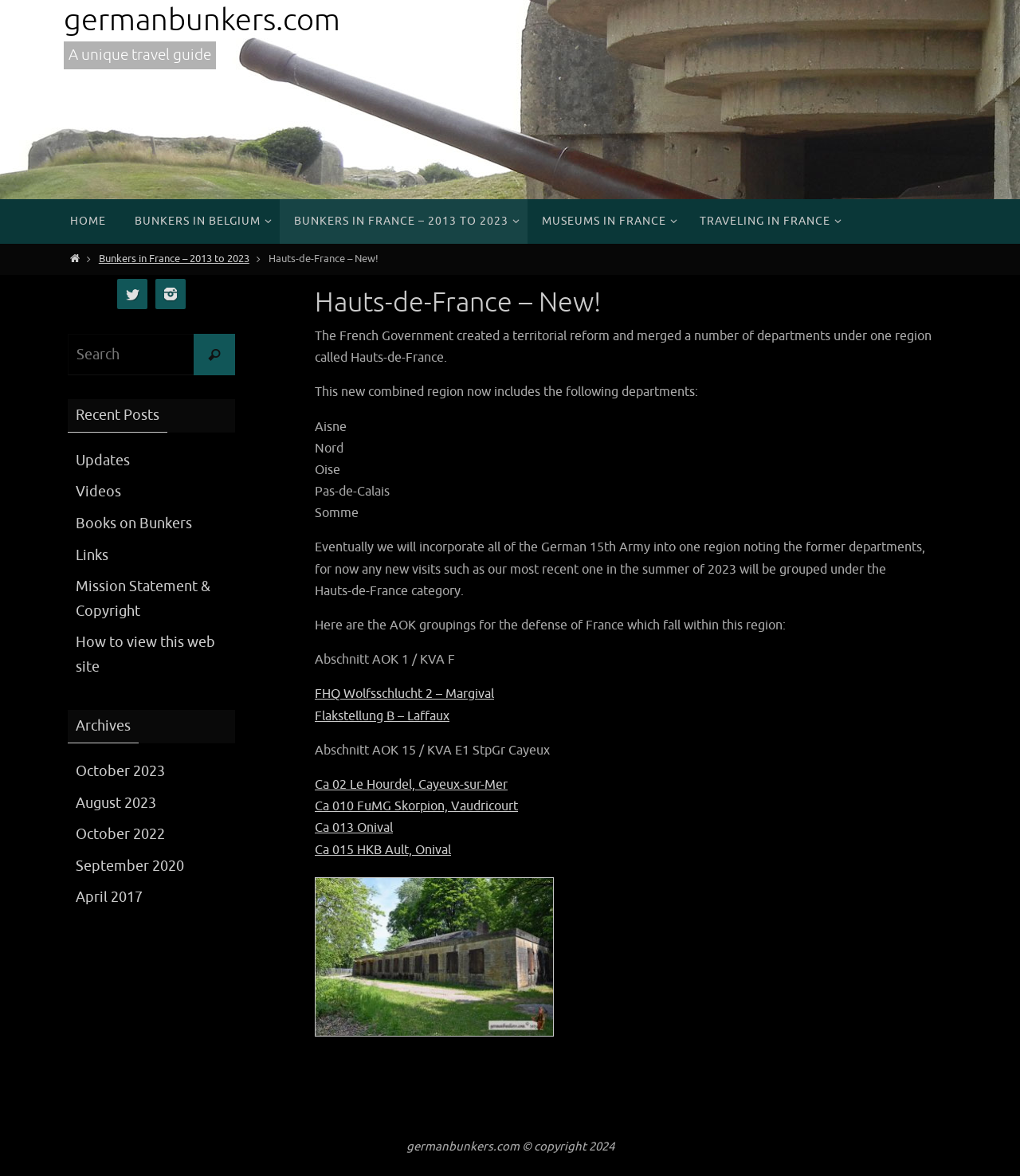Refer to the image and provide an in-depth answer to the question: 
What is the name of the new region created by the French Government?

The answer can be found in the static text element with the description 'The French Government created a territorial reform and merged a number of departments under one region called Hauts-de-France.'